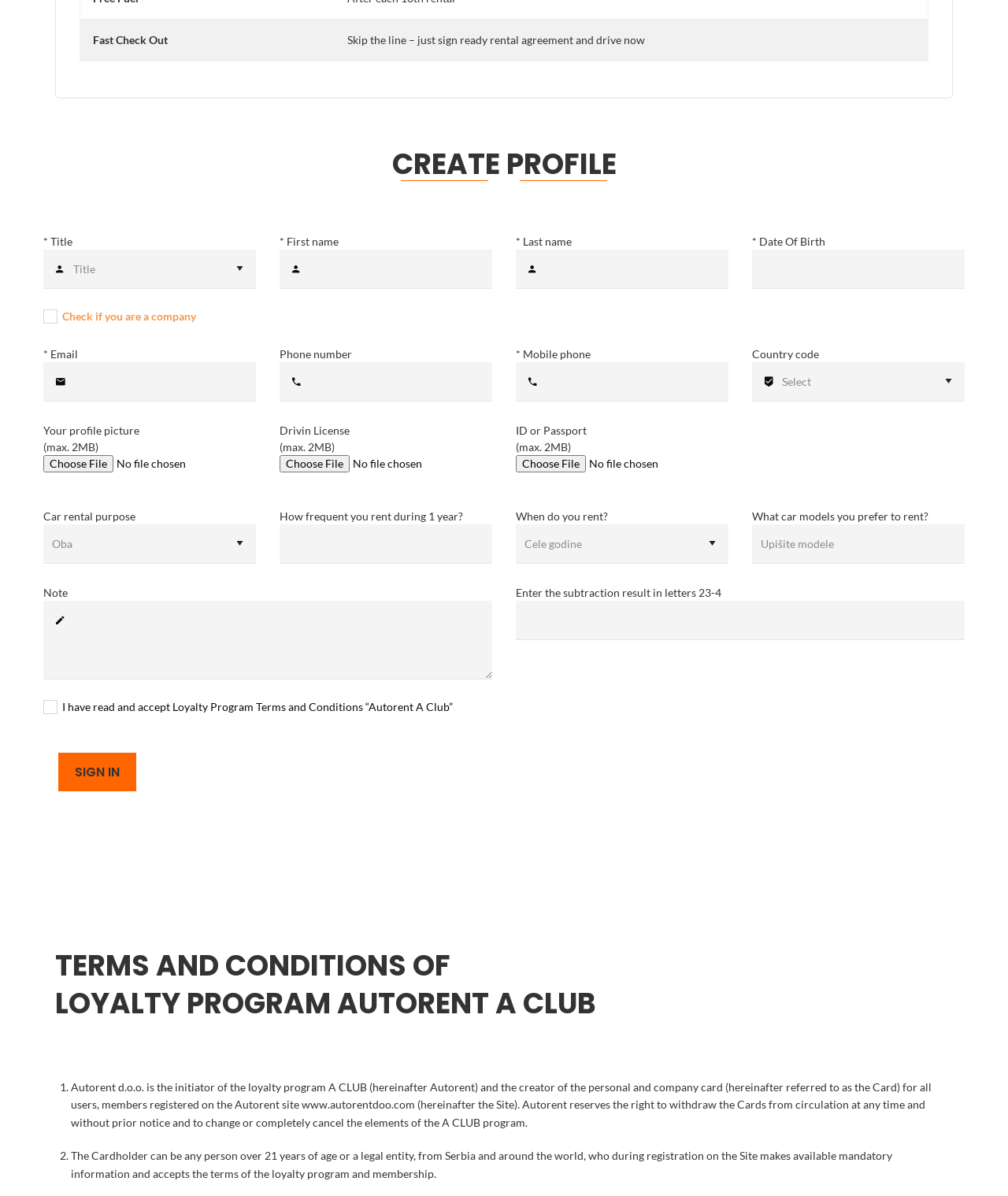Find and specify the bounding box coordinates that correspond to the clickable region for the instruction: "Upload profile picture".

[0.043, 0.393, 0.254, 0.409]